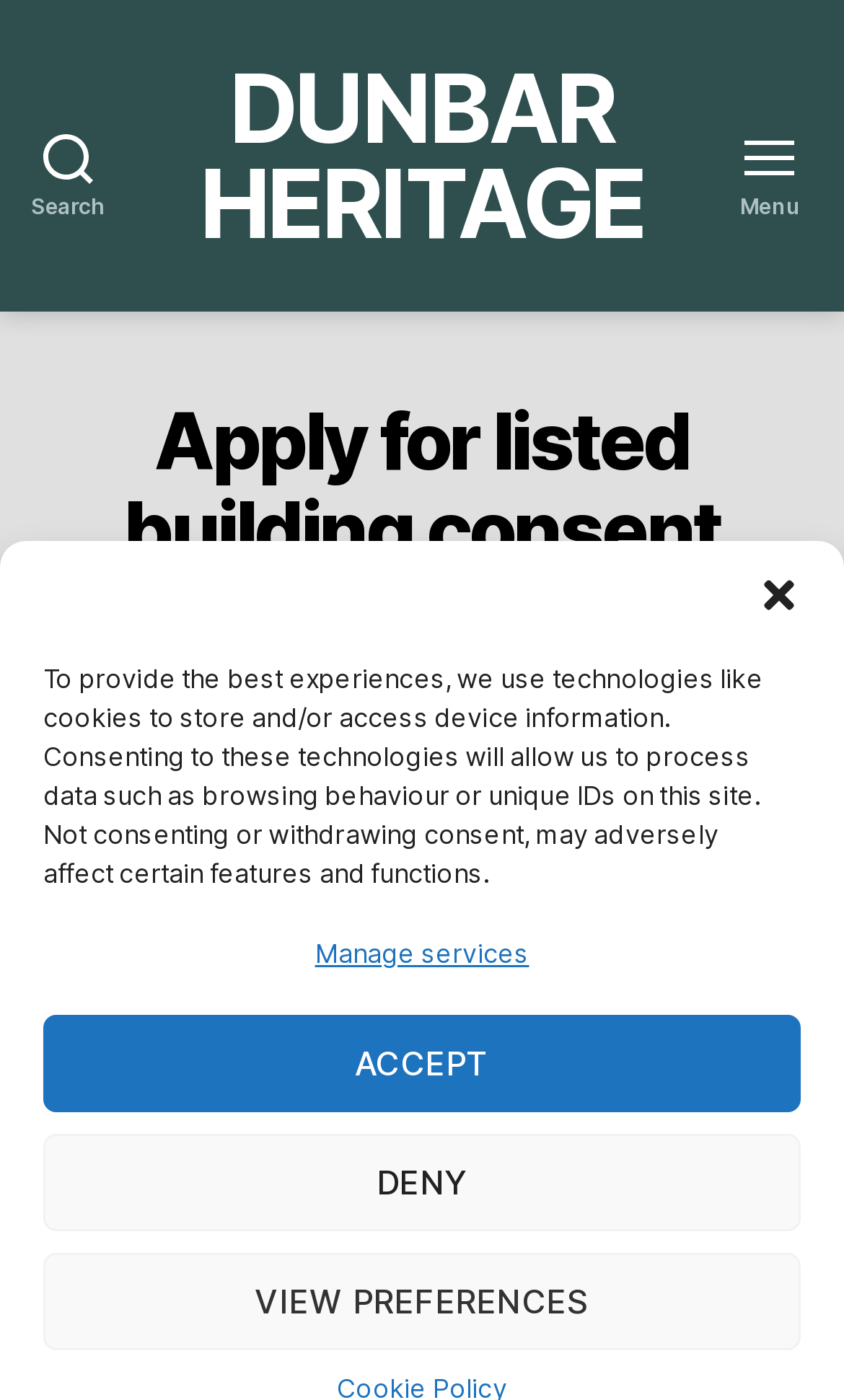Find the bounding box coordinates of the element to click in order to complete this instruction: "Open the menu". The bounding box coordinates must be four float numbers between 0 and 1, denoted as [left, top, right, bottom].

[0.831, 0.0, 1.0, 0.223]